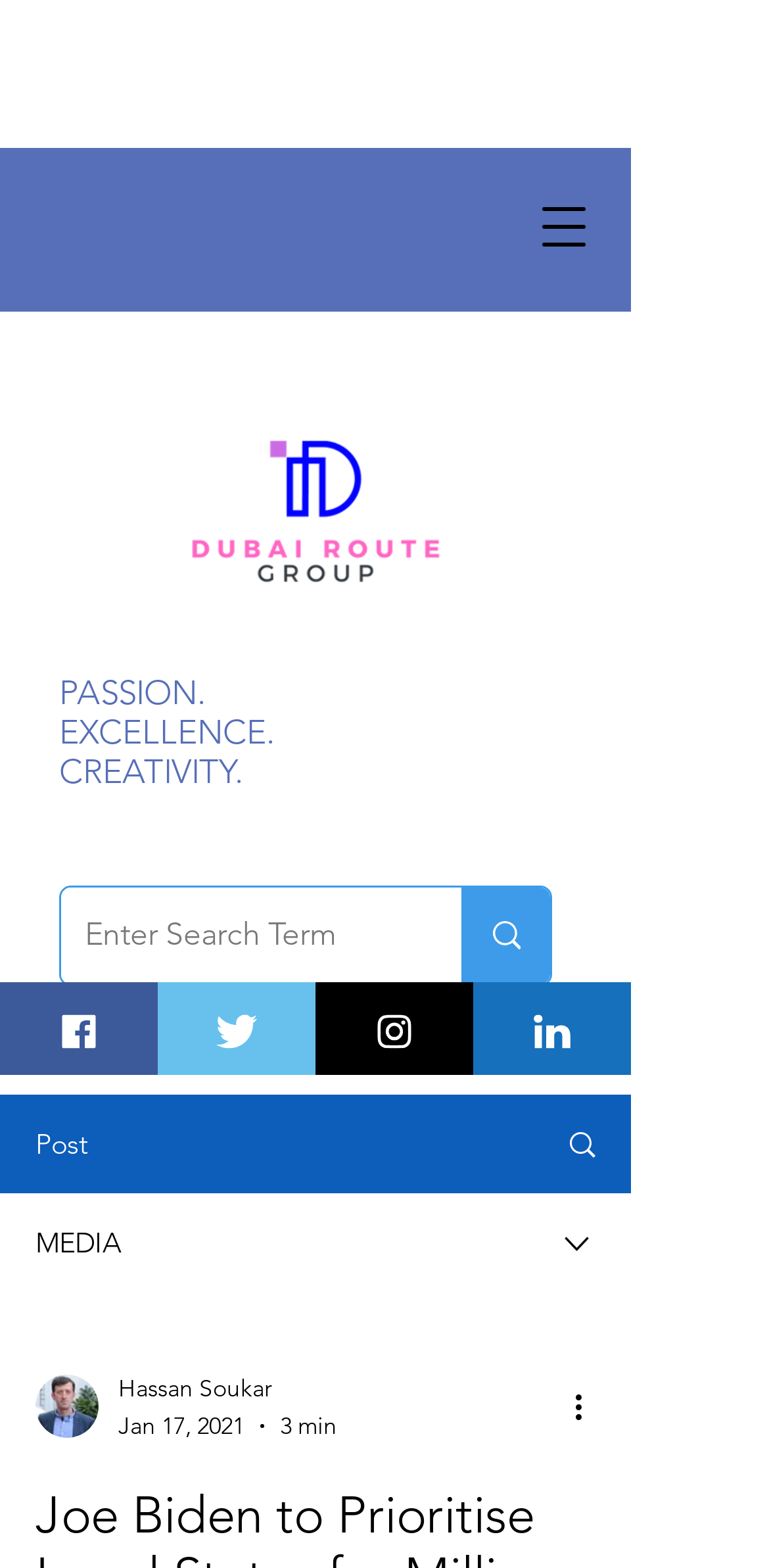Locate the bounding box coordinates of the item that should be clicked to fulfill the instruction: "Visit Dubai Route Group website".

[0.179, 0.209, 0.641, 0.435]